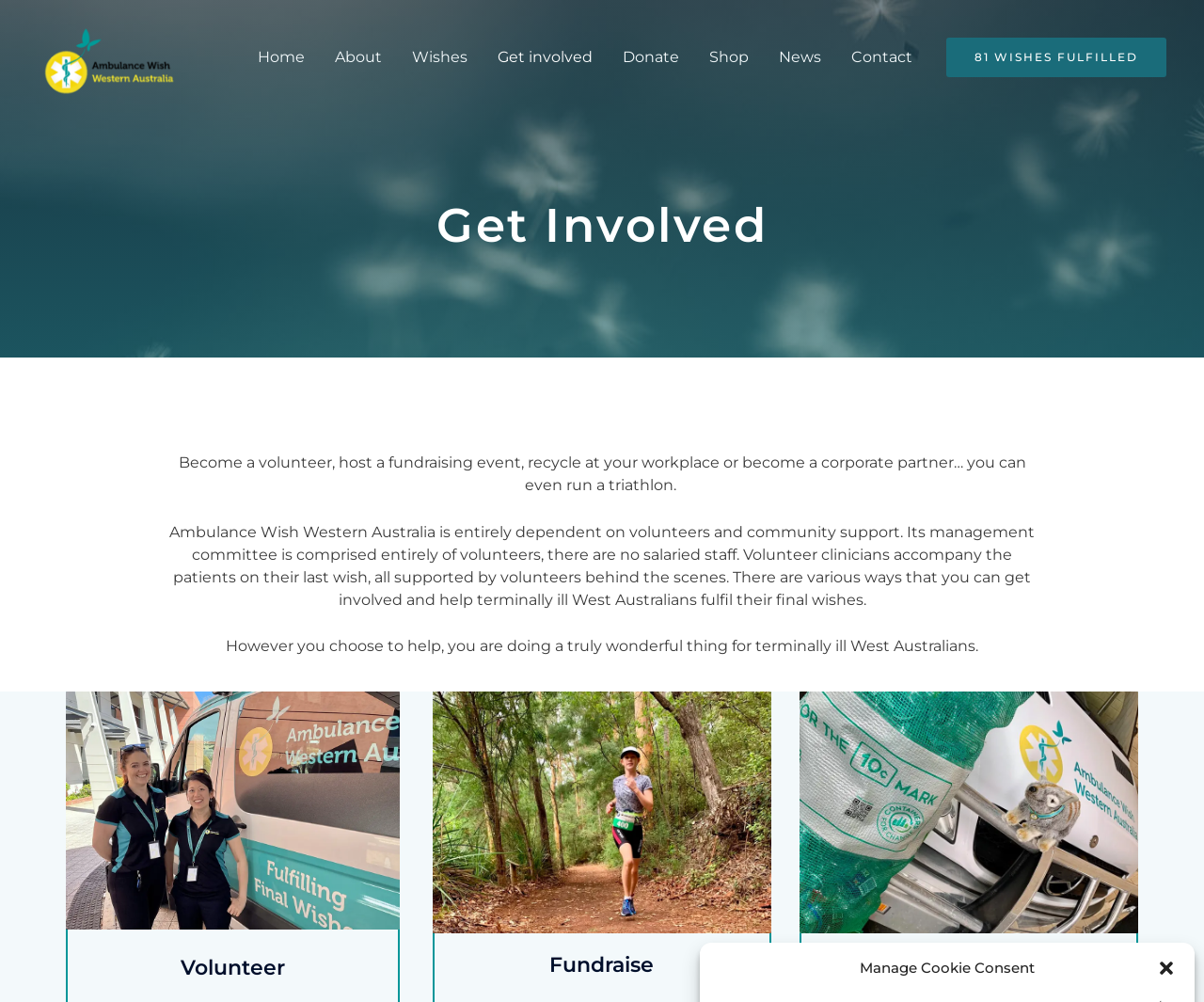Determine the bounding box coordinates for the element that should be clicked to follow this instruction: "Read the 'LUXURY RE-IMAGINED: CASHMERE LAYERING PIECES BY MERE BASICS' article". The coordinates should be given as four float numbers between 0 and 1, in the format [left, top, right, bottom].

None